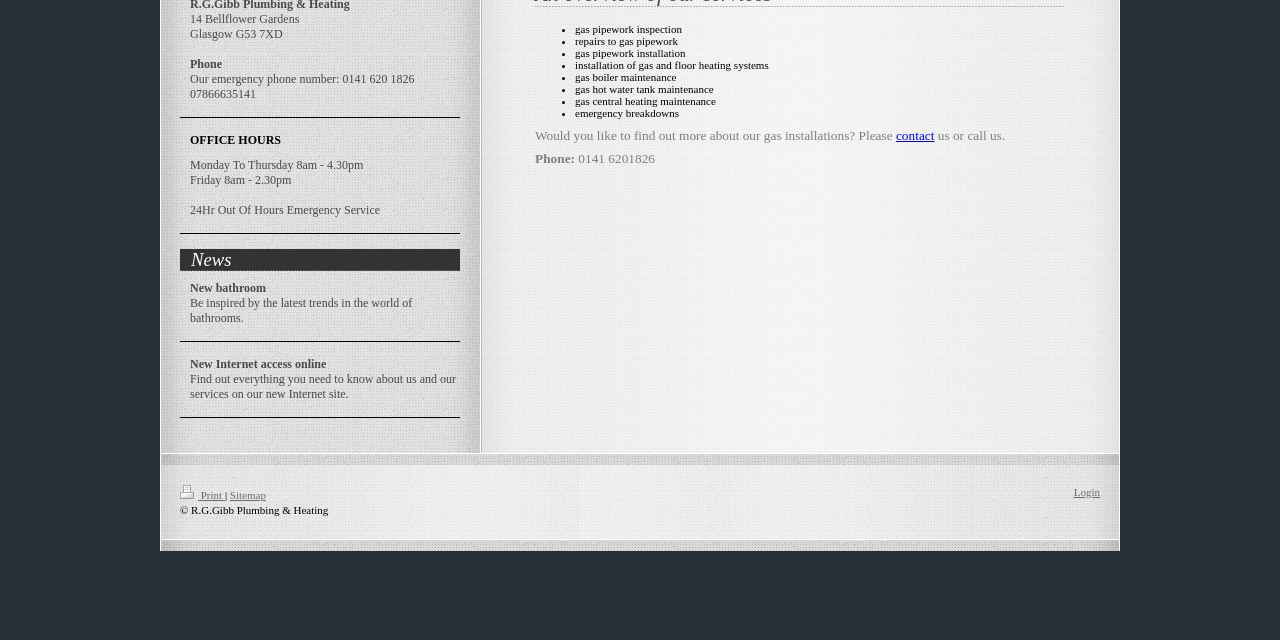Please specify the bounding box coordinates in the format (top-left x, top-left y, bottom-right x, bottom-right y), with all values as floating point numbers between 0 and 1. Identify the bounding box of the UI element described by: SCHOOL PROGRAMS

None